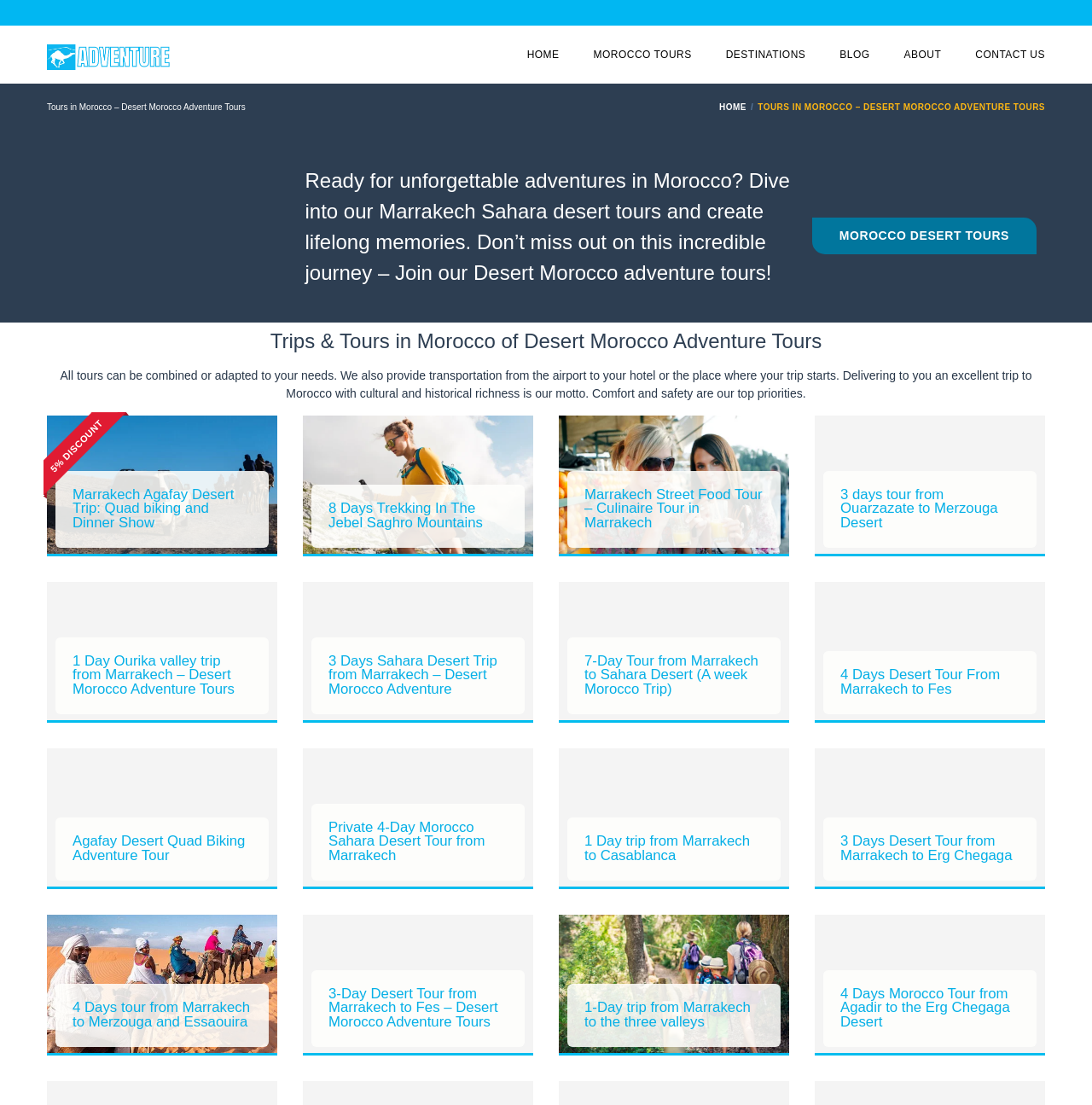What type of tours does the website offer?
Using the image, answer in one word or phrase.

Morocco tours